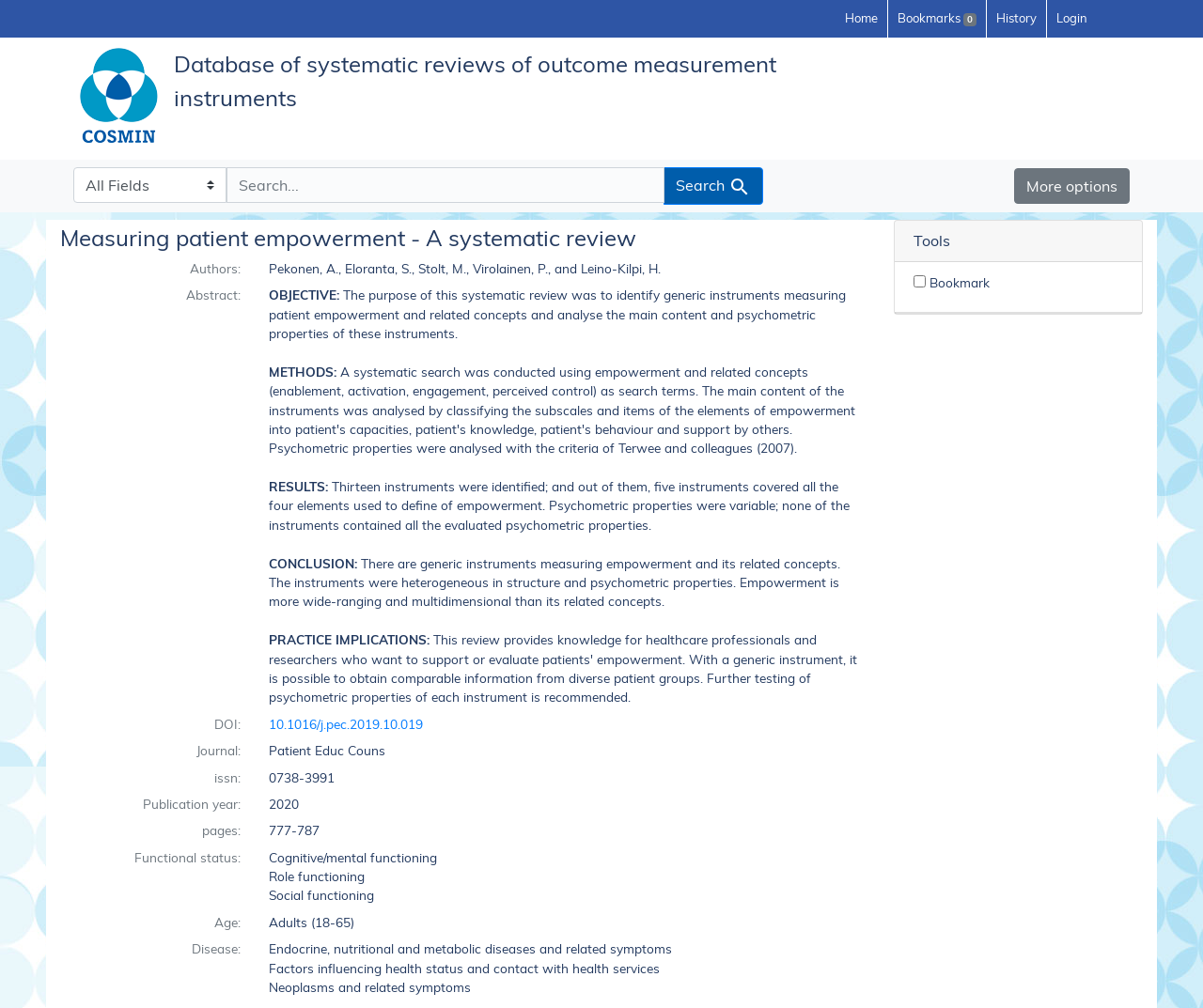Summarize the webpage with a detailed and informative caption.

This webpage is about a systematic review of measuring patient empowerment, specifically from the COSMIN database. At the top, there are several links, including "Skip to search", "Skip to main content", "Home", "Bookmarks", "History", and "Login". Below these links, there is a brief description of the database, stating that it is a collection of systematic reviews of outcome measurement instruments.

The main content of the page is divided into two sections. The first section is a search bar, where users can search for specific terms within the database. The search bar is accompanied by a "More options" link.

The second section is the systematic review itself, which is titled "Measuring patient empowerment - A systematic review". This section is organized into several subsections, including "Authors", "Abstract", "Objective", "Methods", "Results", "Conclusion", "Practice Implications", "DOI", "Journal", "ISSN", "Publication year", "Pages", "Functional status", "Age", and "Disease". Each subsection contains relevant information about the systematic review, such as the authors, a brief summary, the objective of the study, the methods used, the results, and the conclusions drawn.

At the bottom of the page, there is a "Tools" section, which contains a single checkbox labeled "Bookmark". This checkbox allows users to bookmark the current page for later reference.

Overall, the webpage is a detailed summary of a systematic review on measuring patient empowerment, providing users with a wealth of information about the study, including its objective, methods, results, and conclusions.